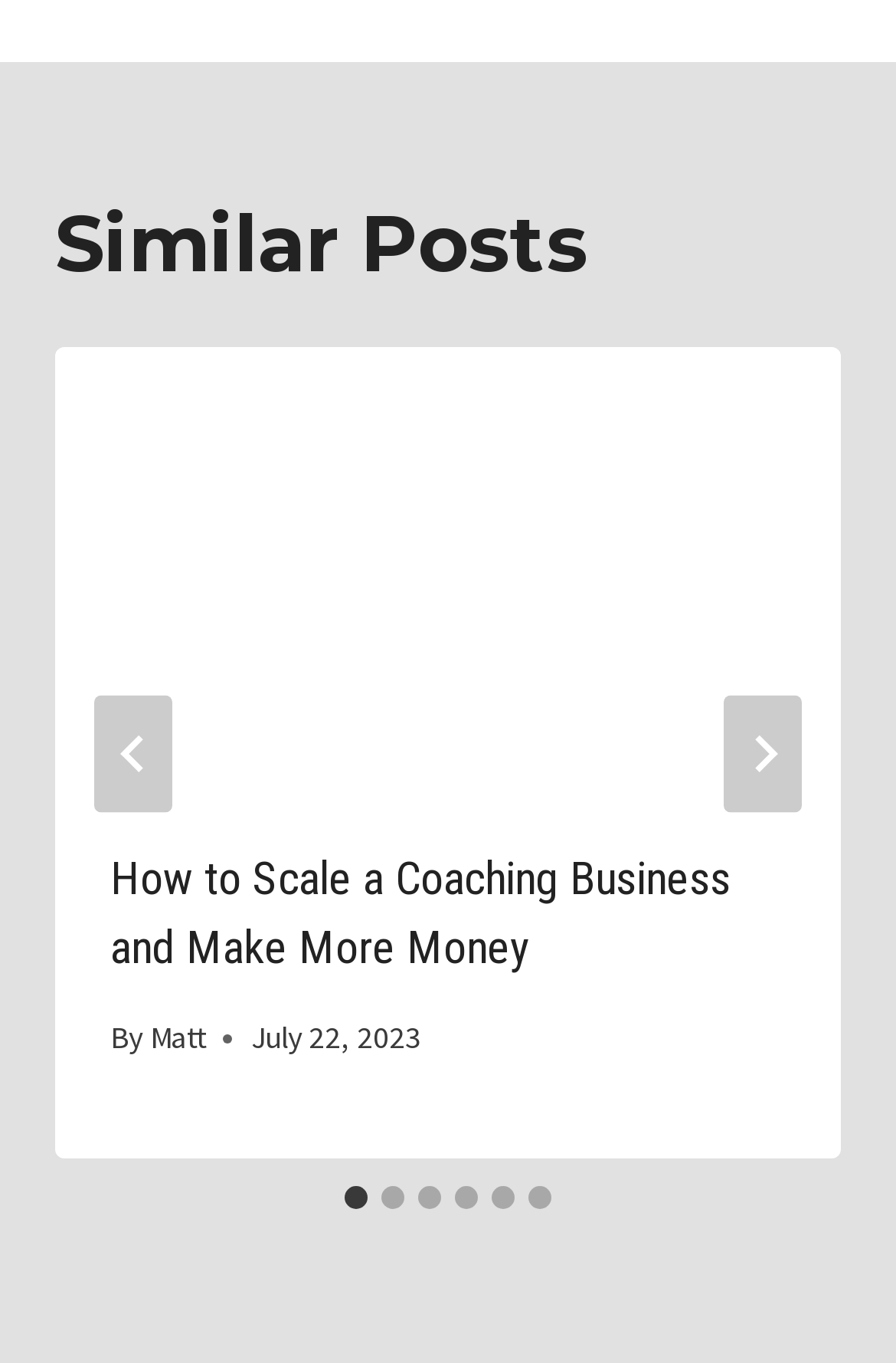Please identify the bounding box coordinates for the region that you need to click to follow this instruction: "View post details".

[0.062, 0.255, 0.938, 0.579]